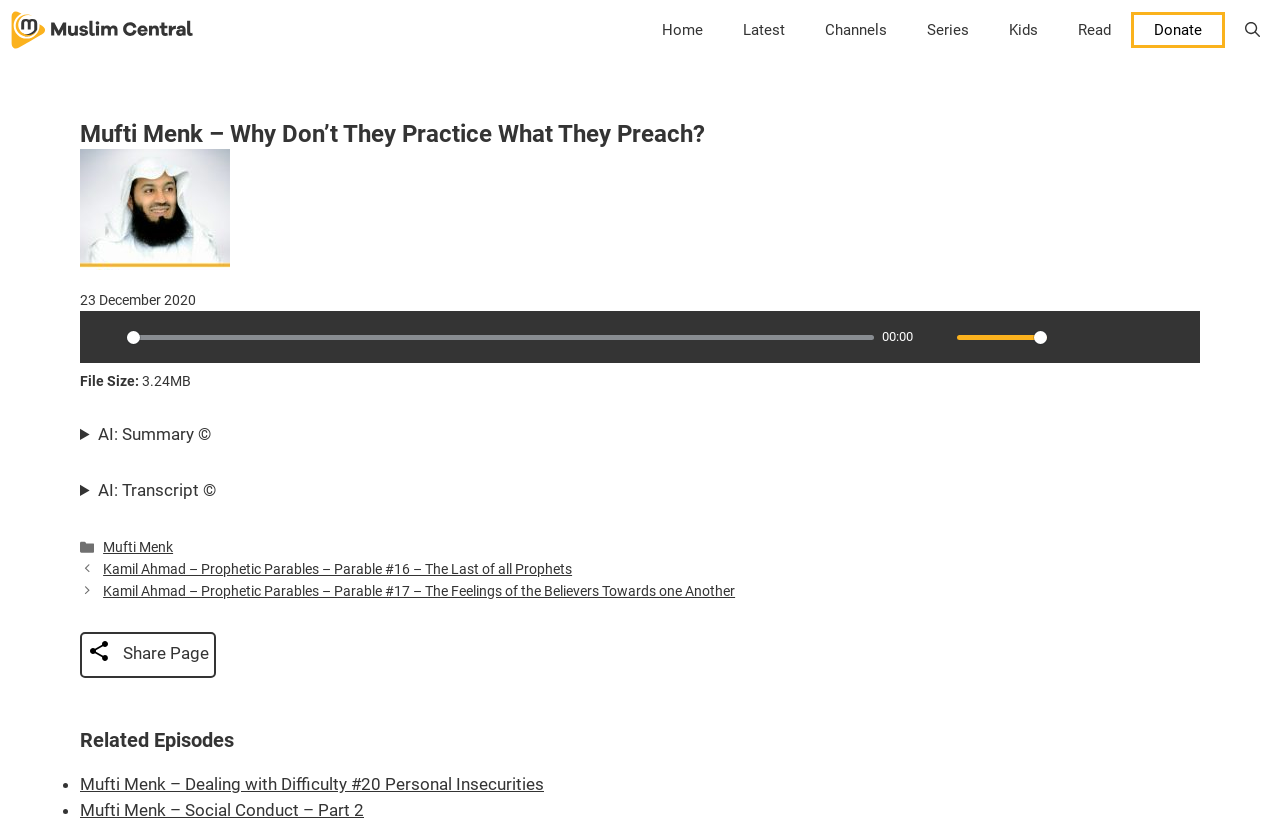Extract the top-level heading from the webpage and provide its text.

Mufti Menk – Why Don’t They Practice What They Preach?